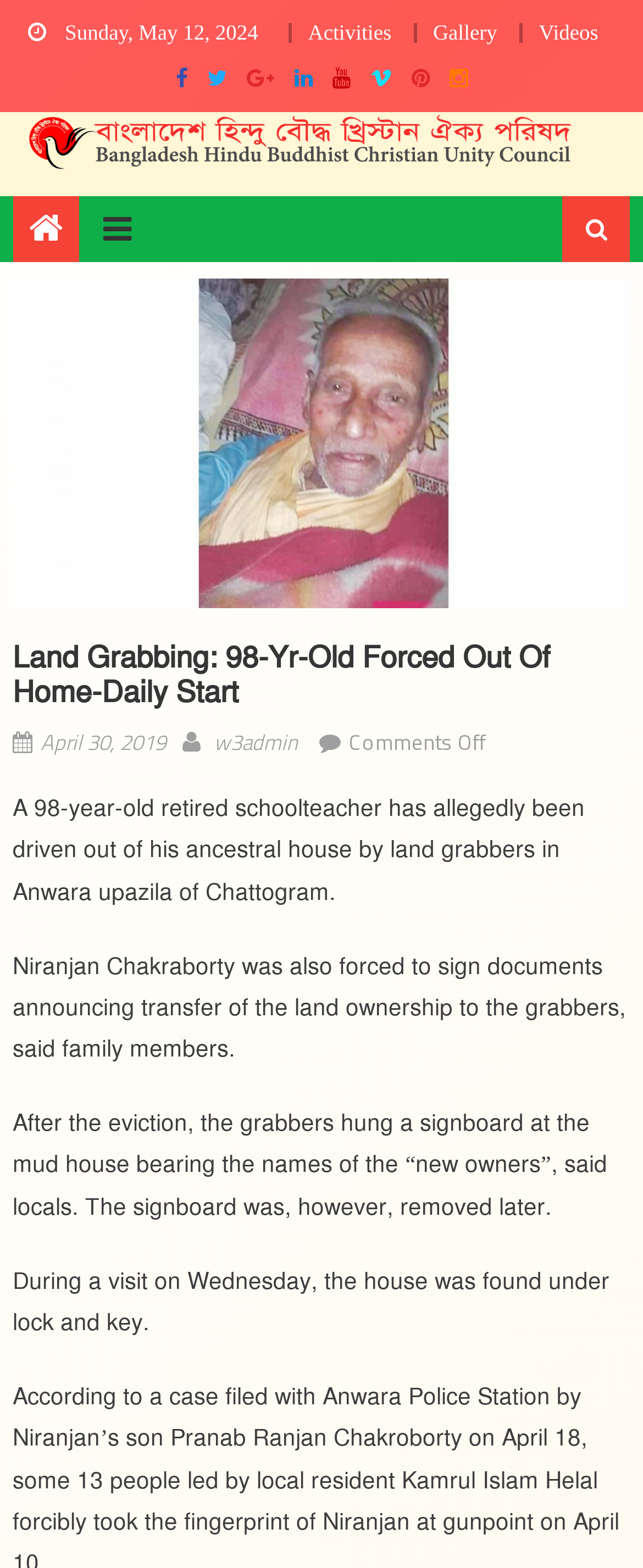What is the name of the upazila where the incident occurred?
Look at the image and provide a short answer using one word or a phrase.

Anwara